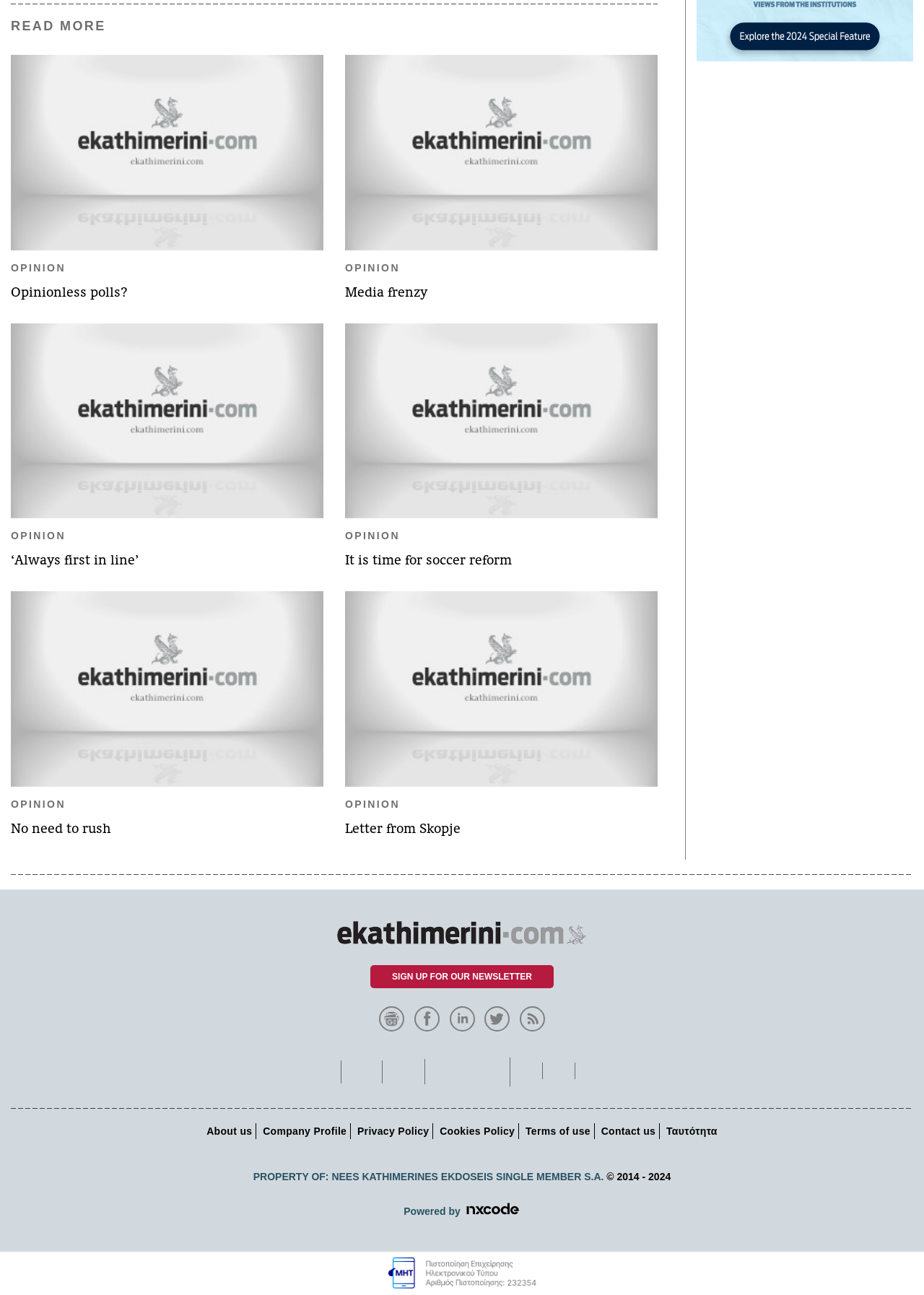Please identify the bounding box coordinates of the region to click in order to complete the given instruction: "Click on 'SIGN UP FOR OUR NEWSLETTER'". The coordinates should be four float numbers between 0 and 1, i.e., [left, top, right, bottom].

[0.401, 0.745, 0.599, 0.763]